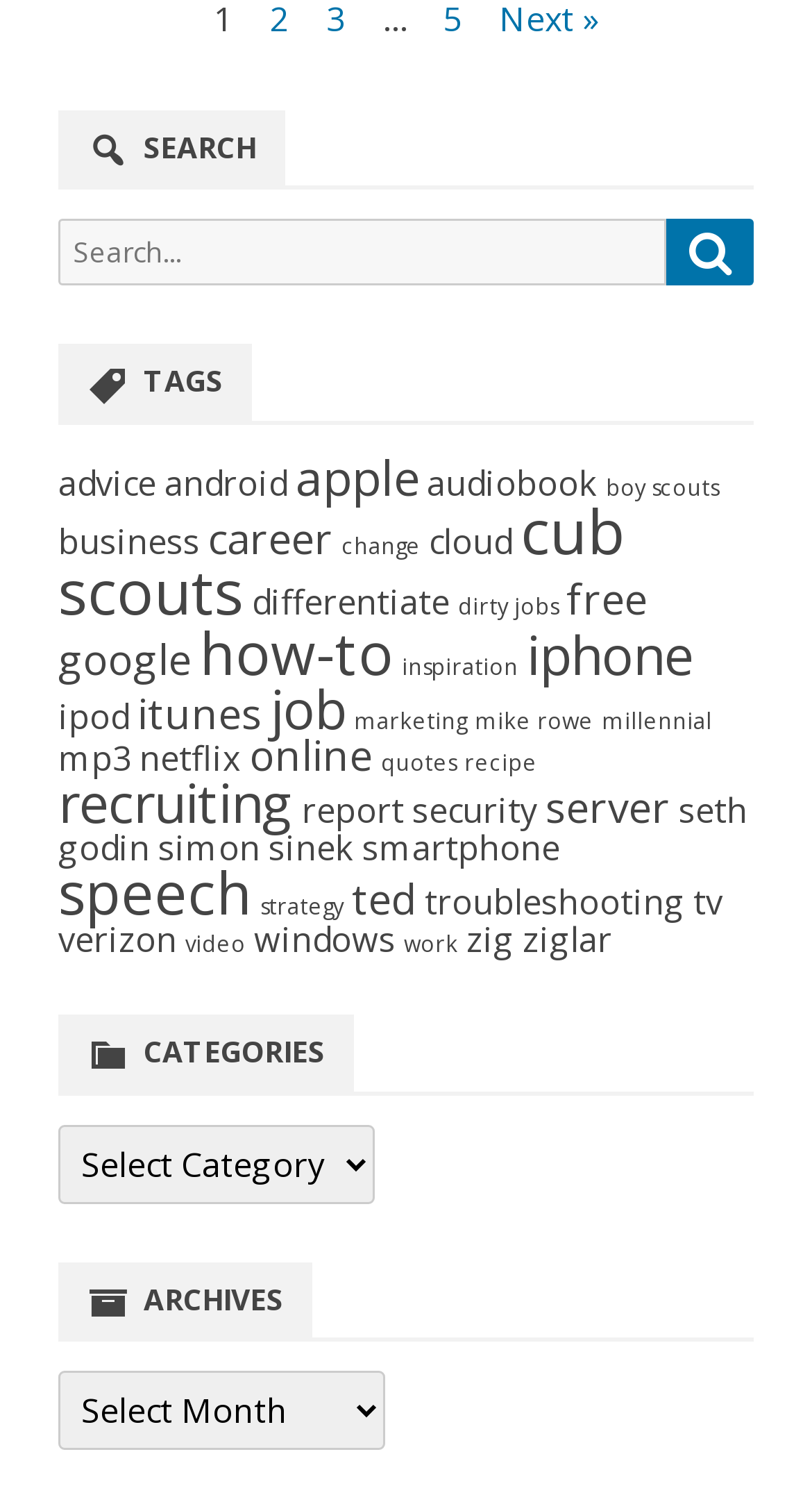What is the purpose of the 'TAGS' section?
Answer the question with just one word or phrase using the image.

List tags